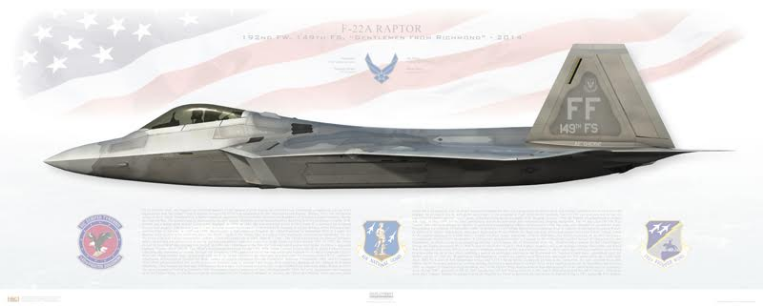Can you give a comprehensive explanation to the question given the content of the image?
How many F-22s entered active service?

According to the caption, out of the 195 F-22s produced, 187 of them entered active service, making this particular aircraft one of the operational ones.